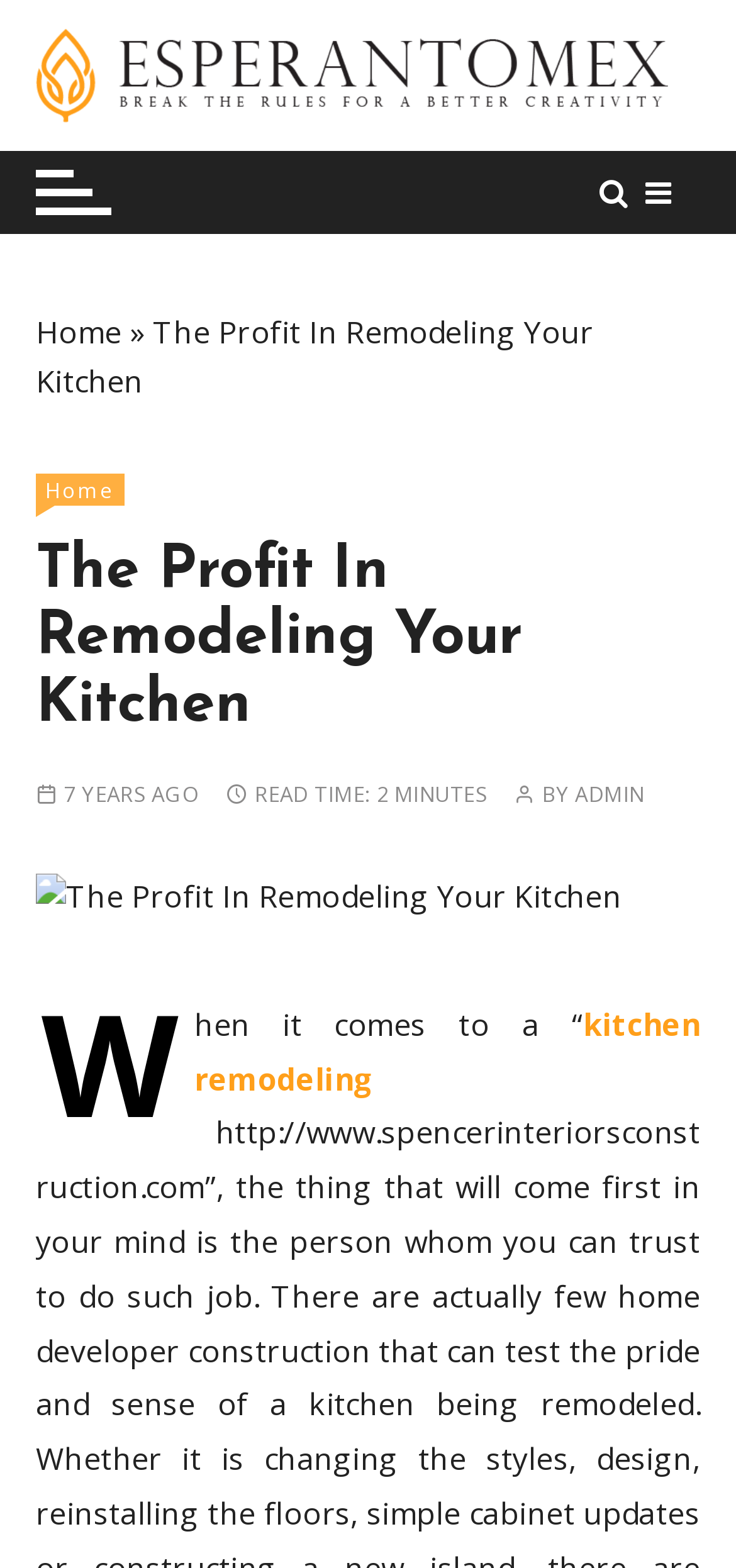Identify the bounding box for the element characterized by the following description: "kitchen remodeling".

[0.264, 0.64, 0.952, 0.701]